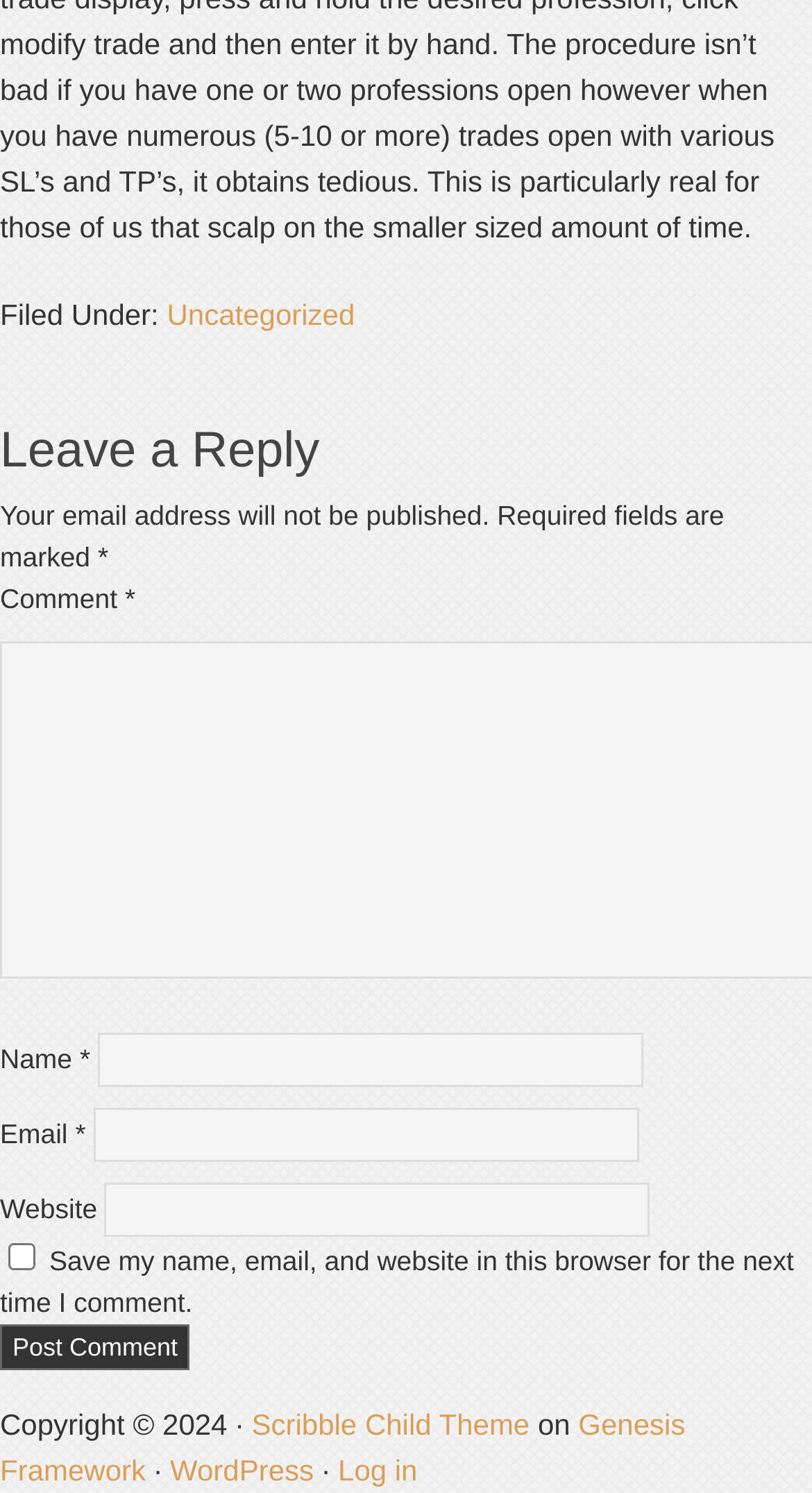Please identify the bounding box coordinates of where to click in order to follow the instruction: "Click to save your information".

[0.01, 0.833, 0.044, 0.851]